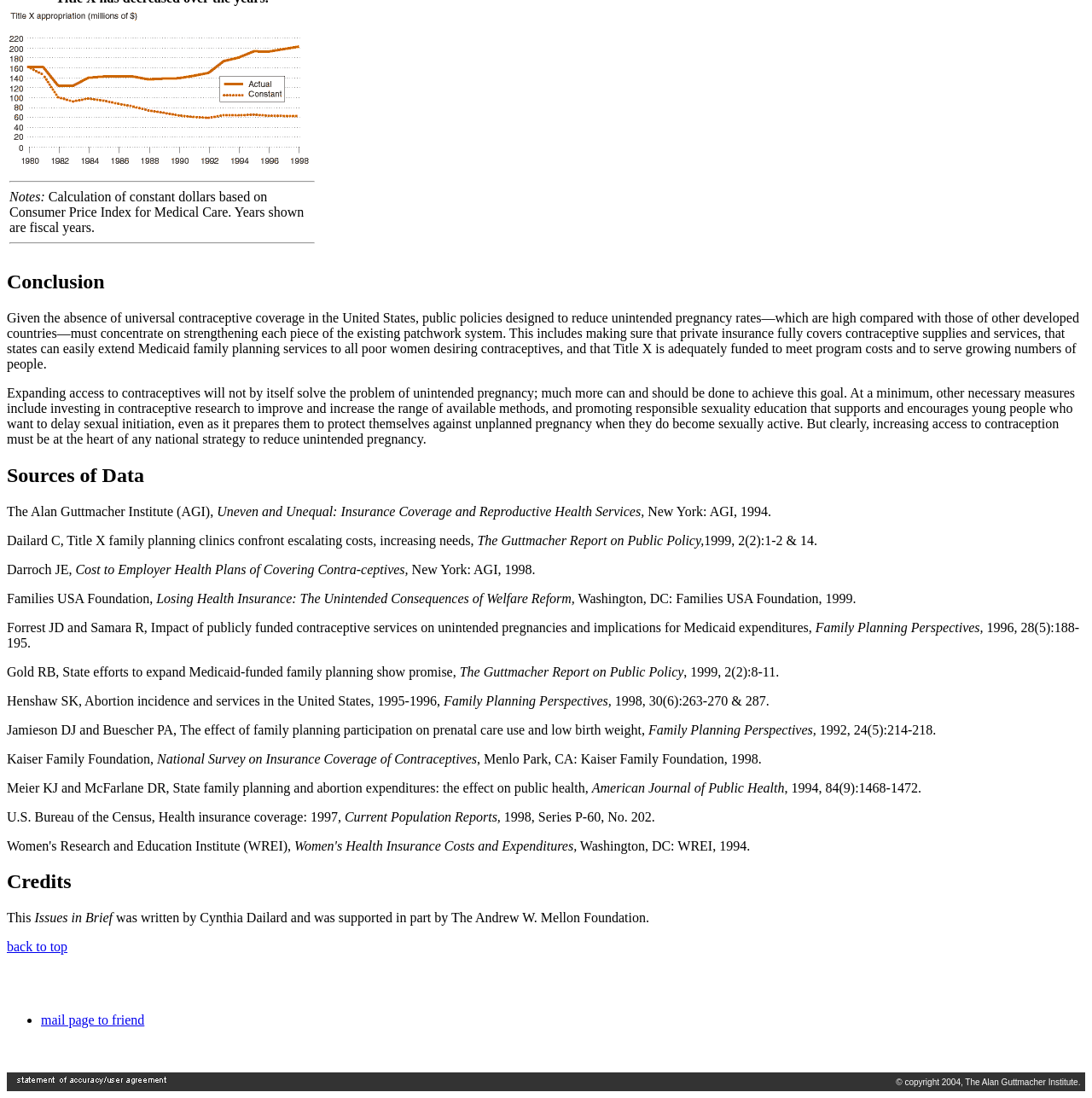Identify the bounding box for the UI element that is described as follows: "mail page to friend".

[0.038, 0.923, 0.132, 0.936]